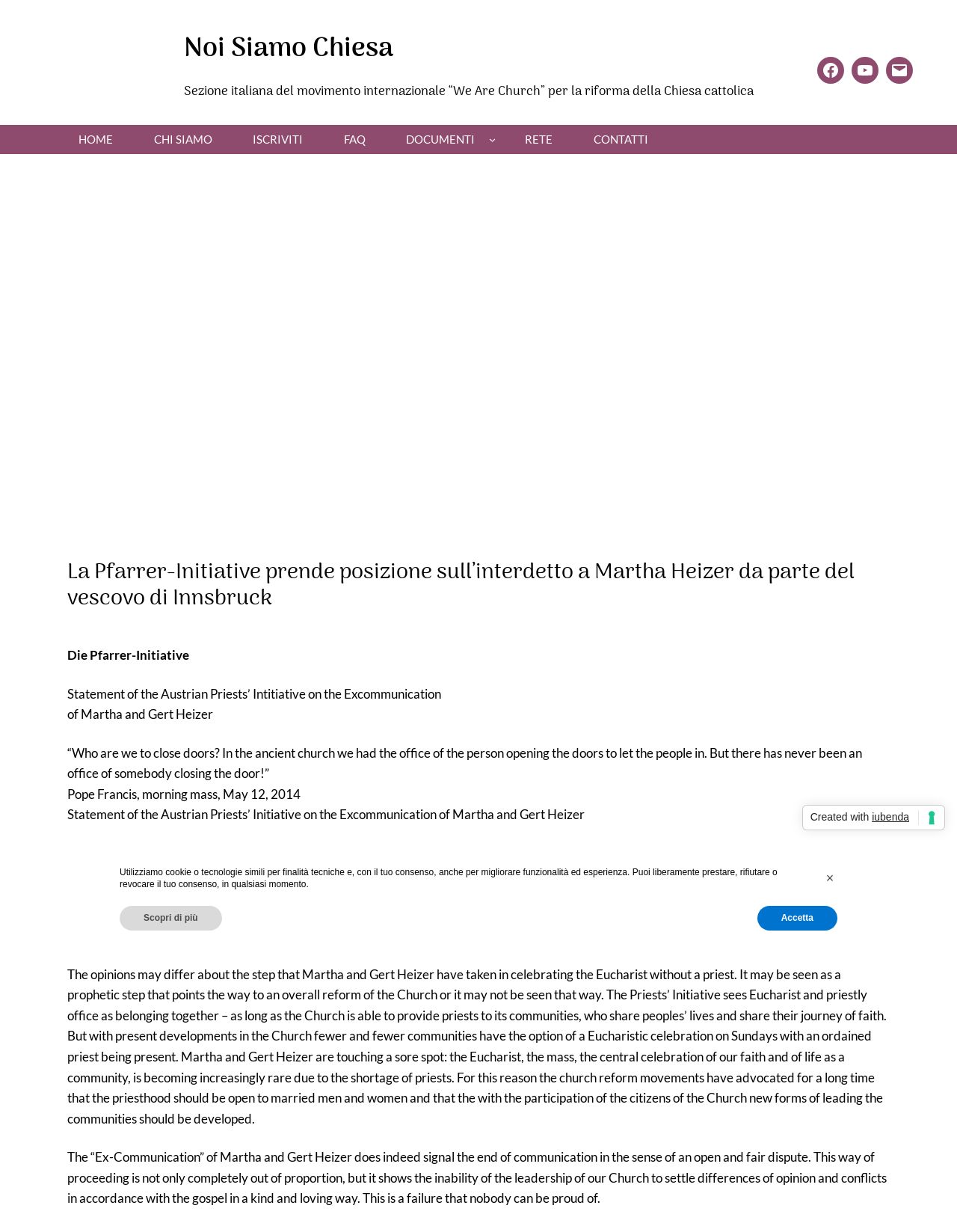Respond concisely with one word or phrase to the following query:
What is the name of the organization?

Noi Siamo Chiesa